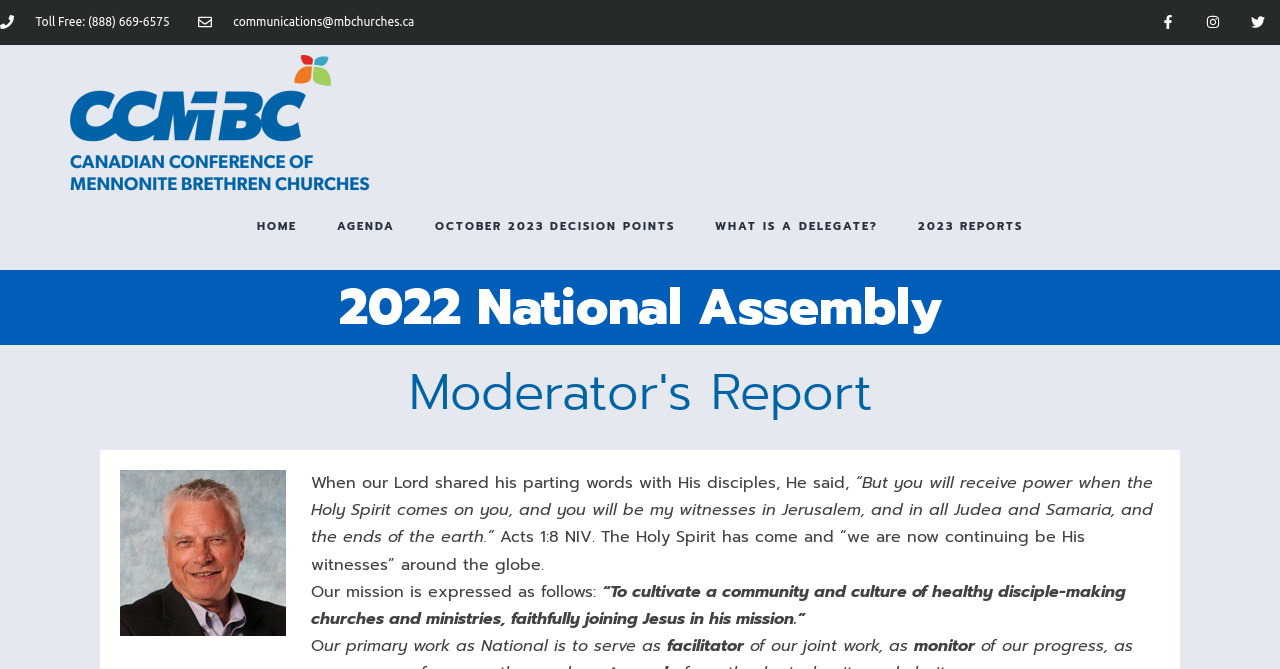What is the role of National Assembly?
Deliver a detailed and extensive answer to the question.

The role of National Assembly can be found in the static text elements, which describe their primary work as serving as facilitators and monitors of joint work and progress.